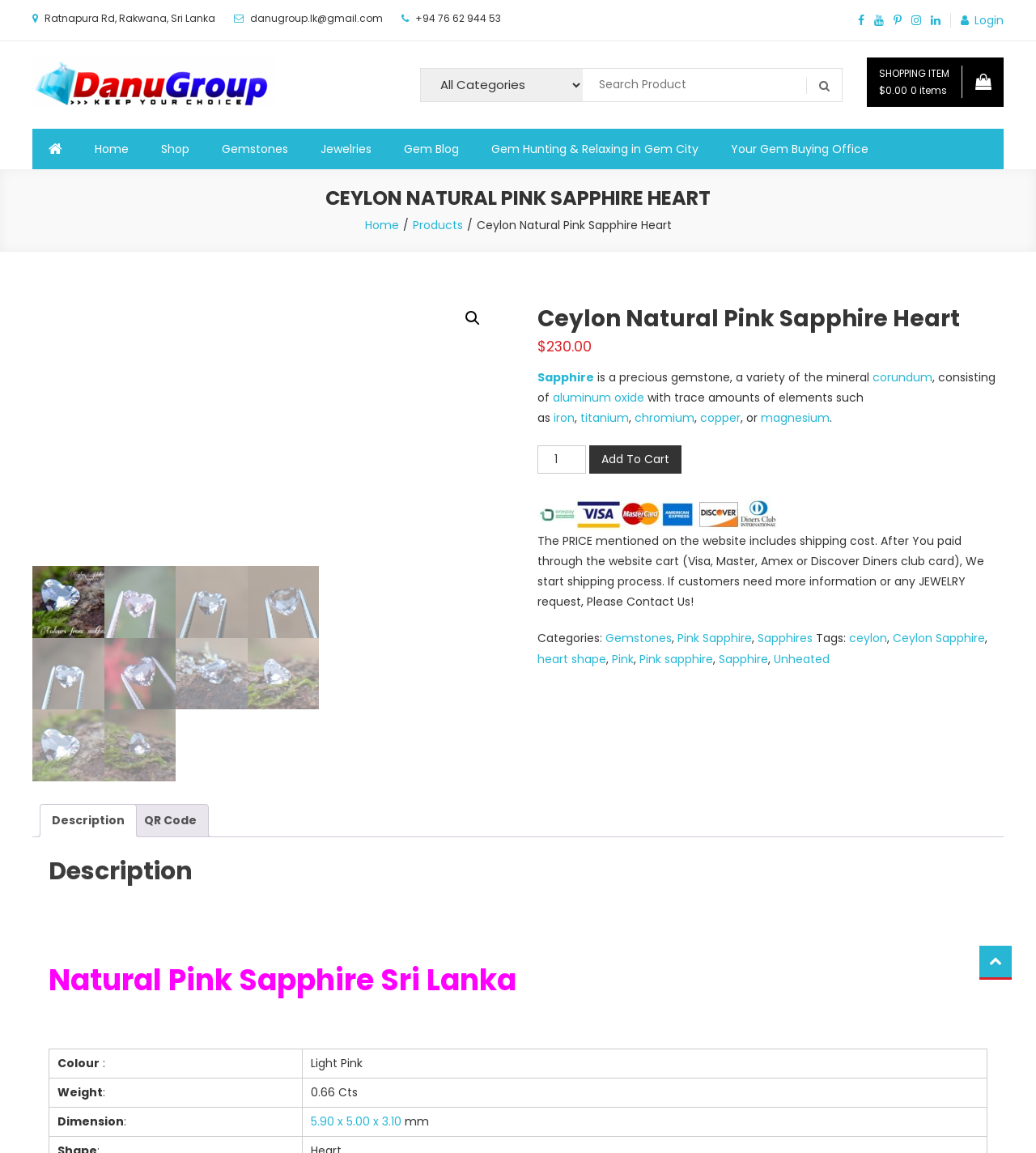Find the bounding box coordinates of the clickable area required to complete the following action: "Click on the Danu Group logo".

[0.031, 0.064, 0.264, 0.078]